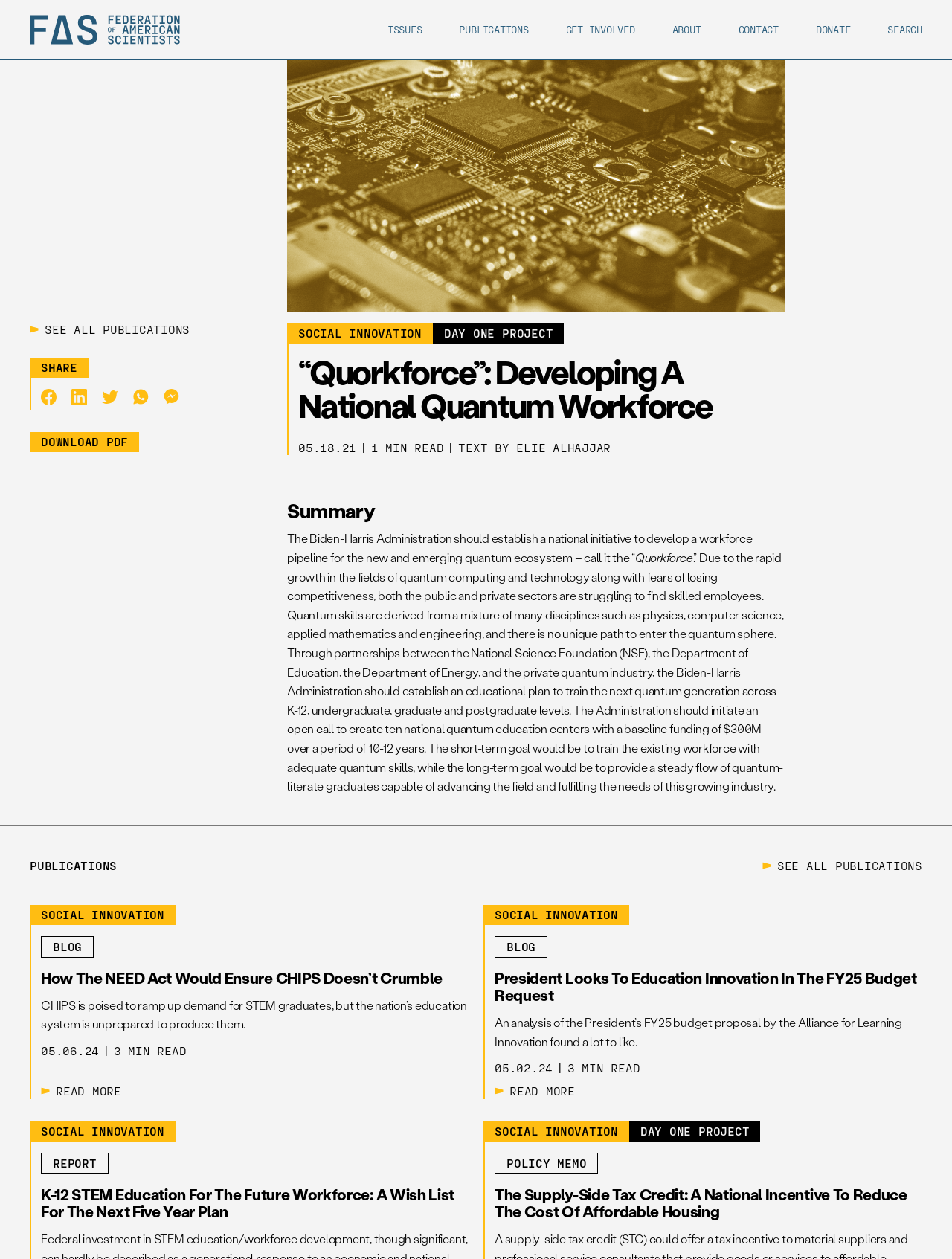Determine the bounding box coordinates of the UI element described below. Use the format (top-left x, top-left y, bottom-right x, bottom-right y) with floating point numbers between 0 and 1: Donate

[0.857, 0.019, 0.893, 0.029]